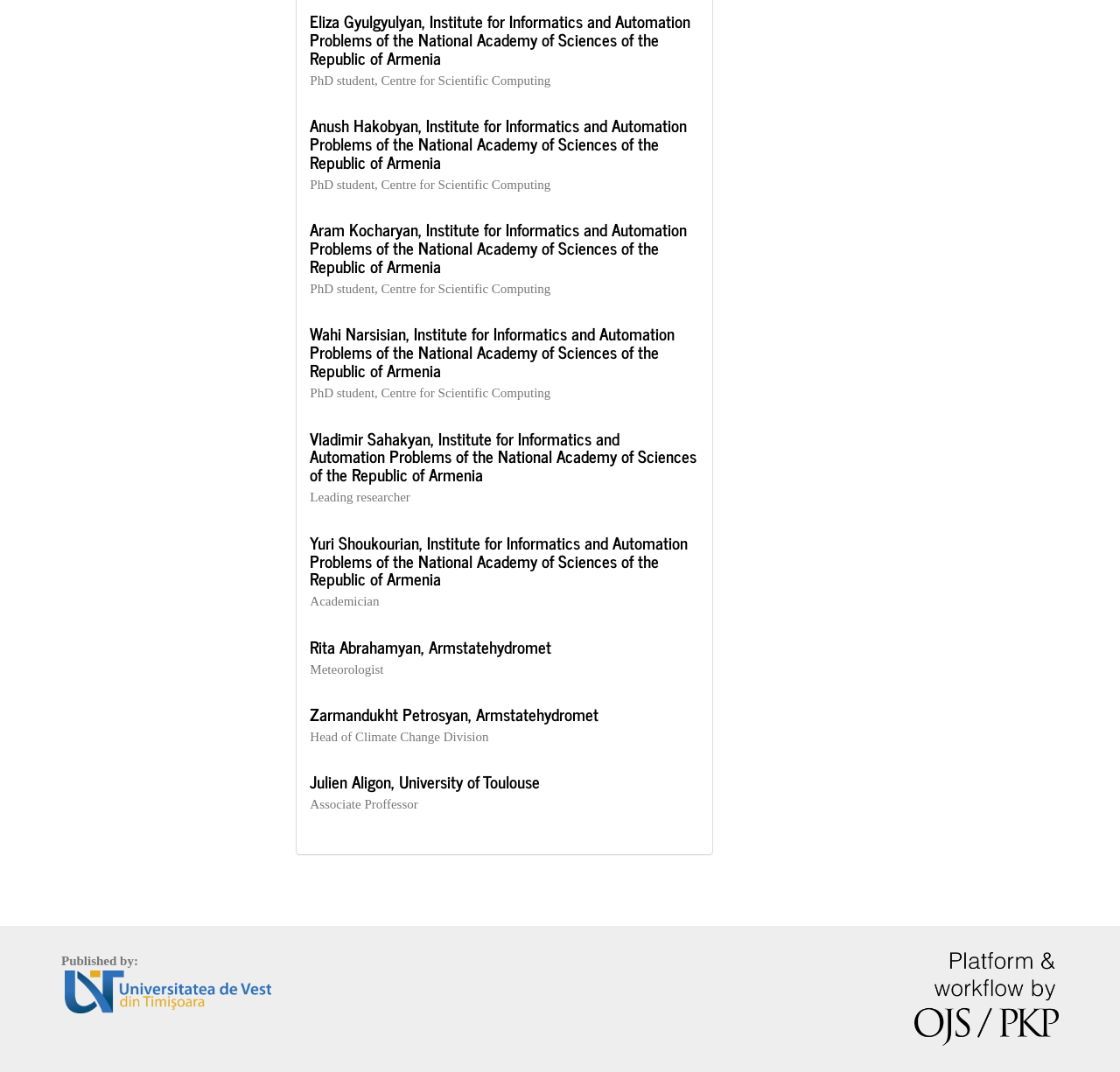Please provide a detailed answer to the question below by examining the image:
What is the title of Rita Abrahamyan?

The StaticText element with ID 413 contains the text 'Meteorologist', which is located below the heading element with Rita Abrahamyan's name, indicating her title.